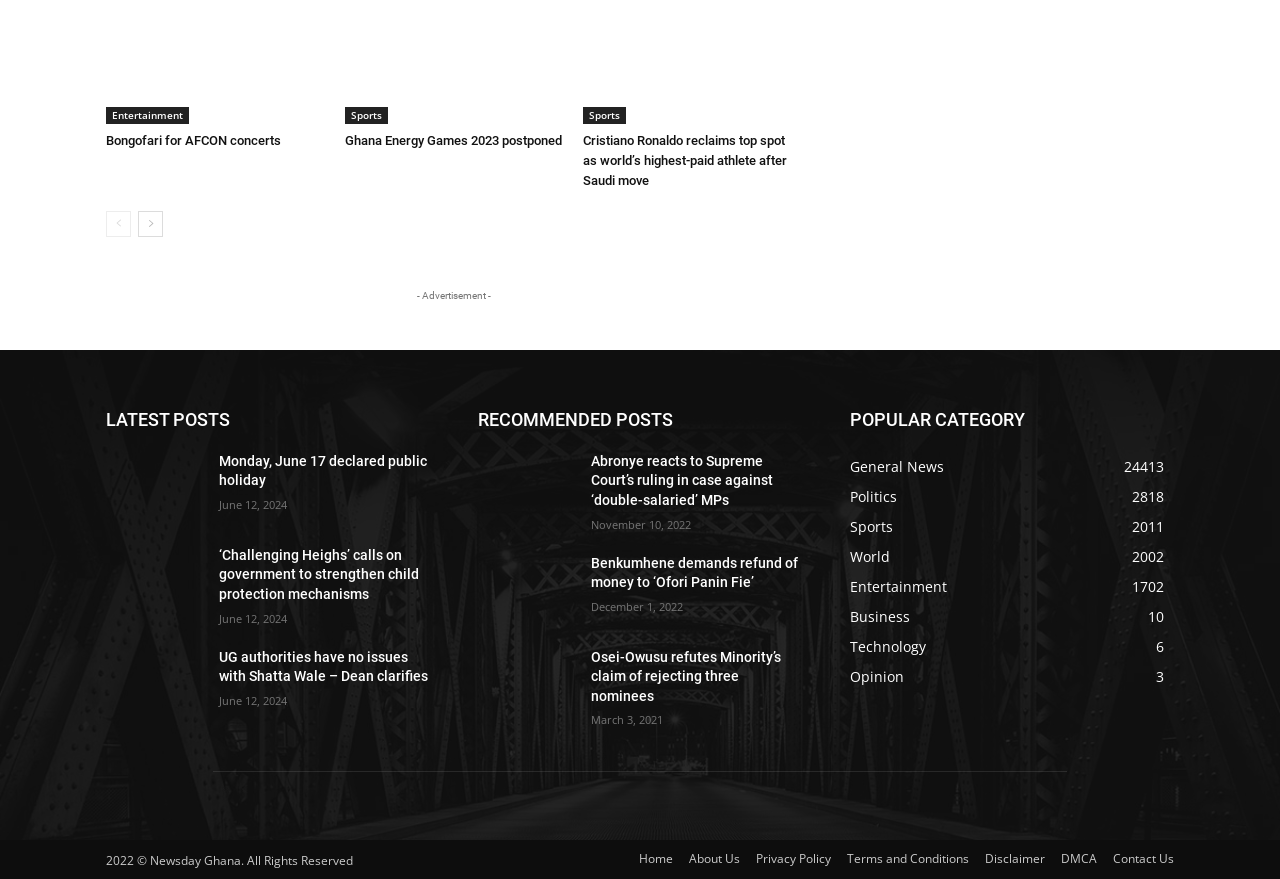Point out the bounding box coordinates of the section to click in order to follow this instruction: "Read about Cristiano Ronaldo reclaims top spot as world’s highest-paid athlete after Saudi move".

[0.456, 0.151, 0.615, 0.214]